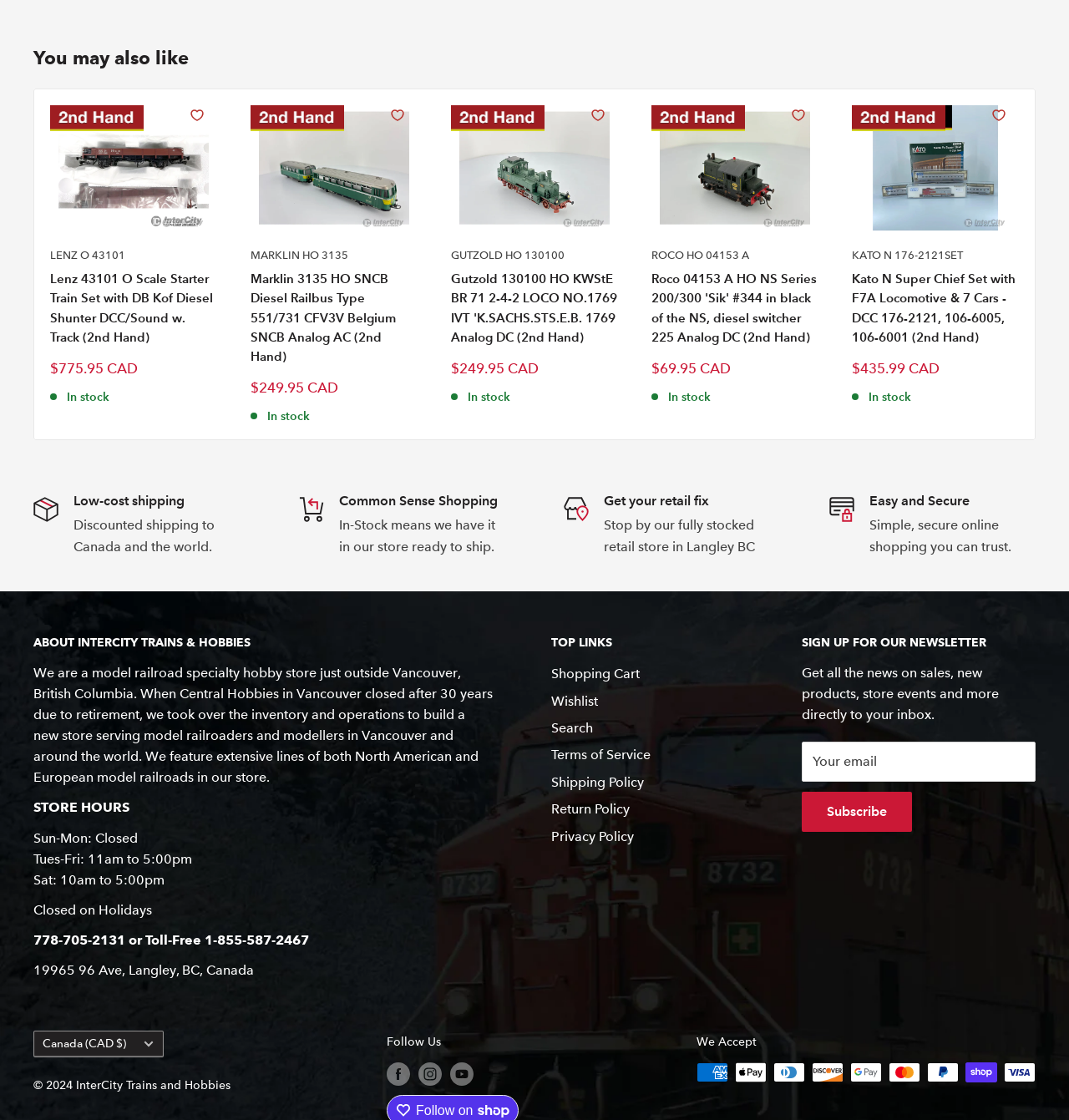Please locate the bounding box coordinates of the element's region that needs to be clicked to follow the instruction: "View Shopping Cart". The bounding box coordinates should be provided as four float numbers between 0 and 1, i.e., [left, top, right, bottom].

[0.516, 0.59, 0.695, 0.614]